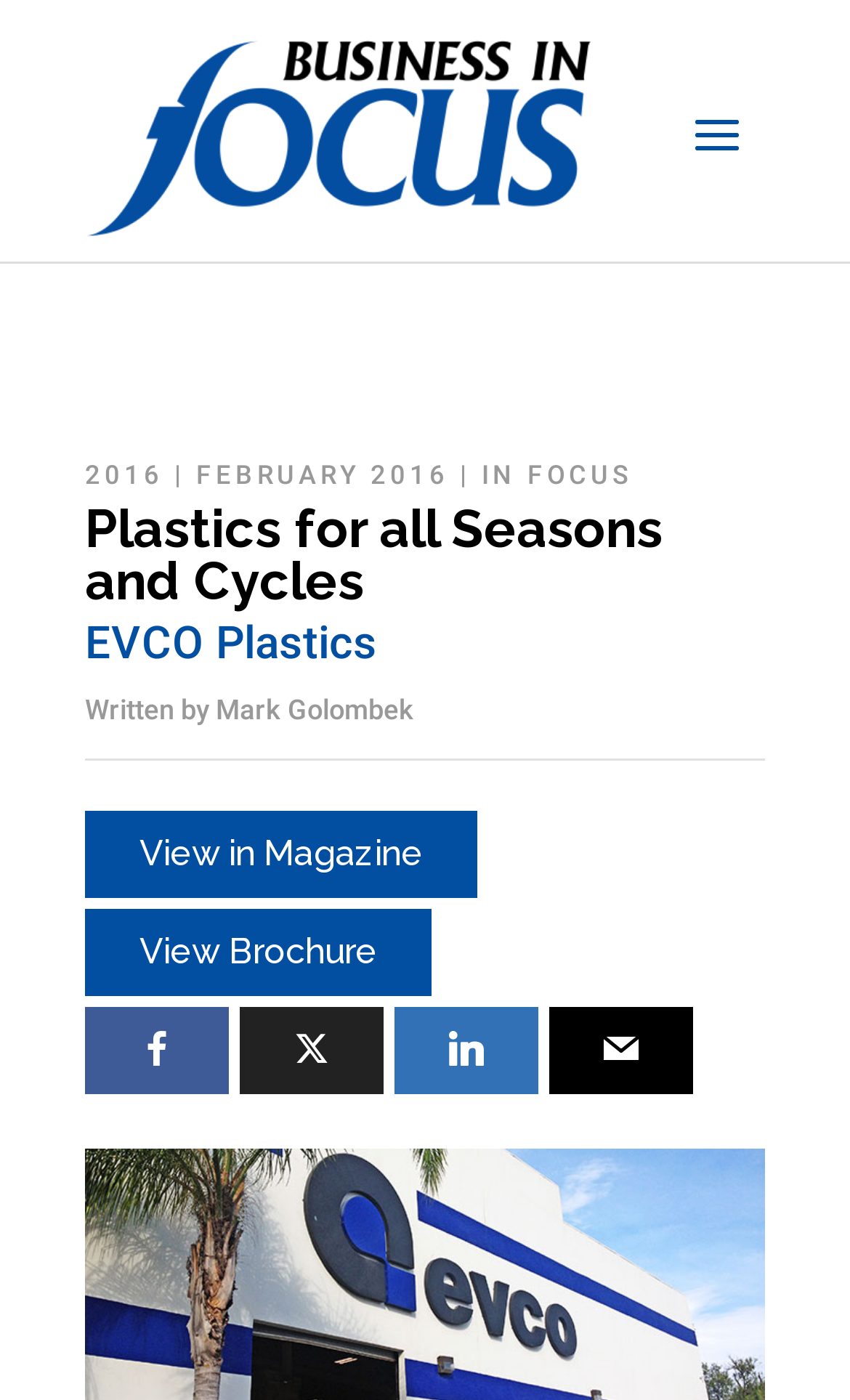How many social media links are present at the bottom of the page?
Please provide an in-depth and detailed response to the question.

There are four social media links present at the bottom of the page, which can be identified by the link elements with bounding box coordinates [0.1, 0.72, 0.269, 0.782], [0.282, 0.72, 0.451, 0.782], [0.464, 0.72, 0.633, 0.782], and [0.646, 0.72, 0.815, 0.782].